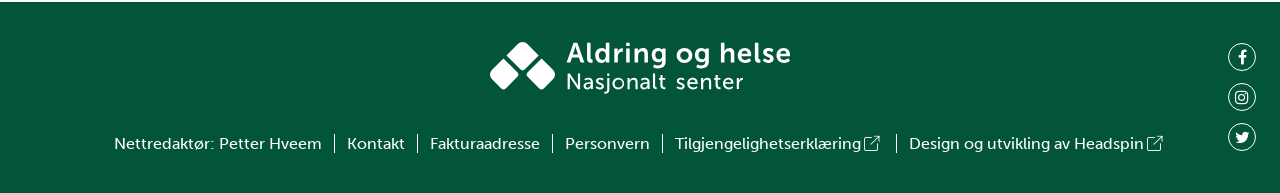Respond with a single word or phrase to the following question:
How many links are present in the footer section?

6